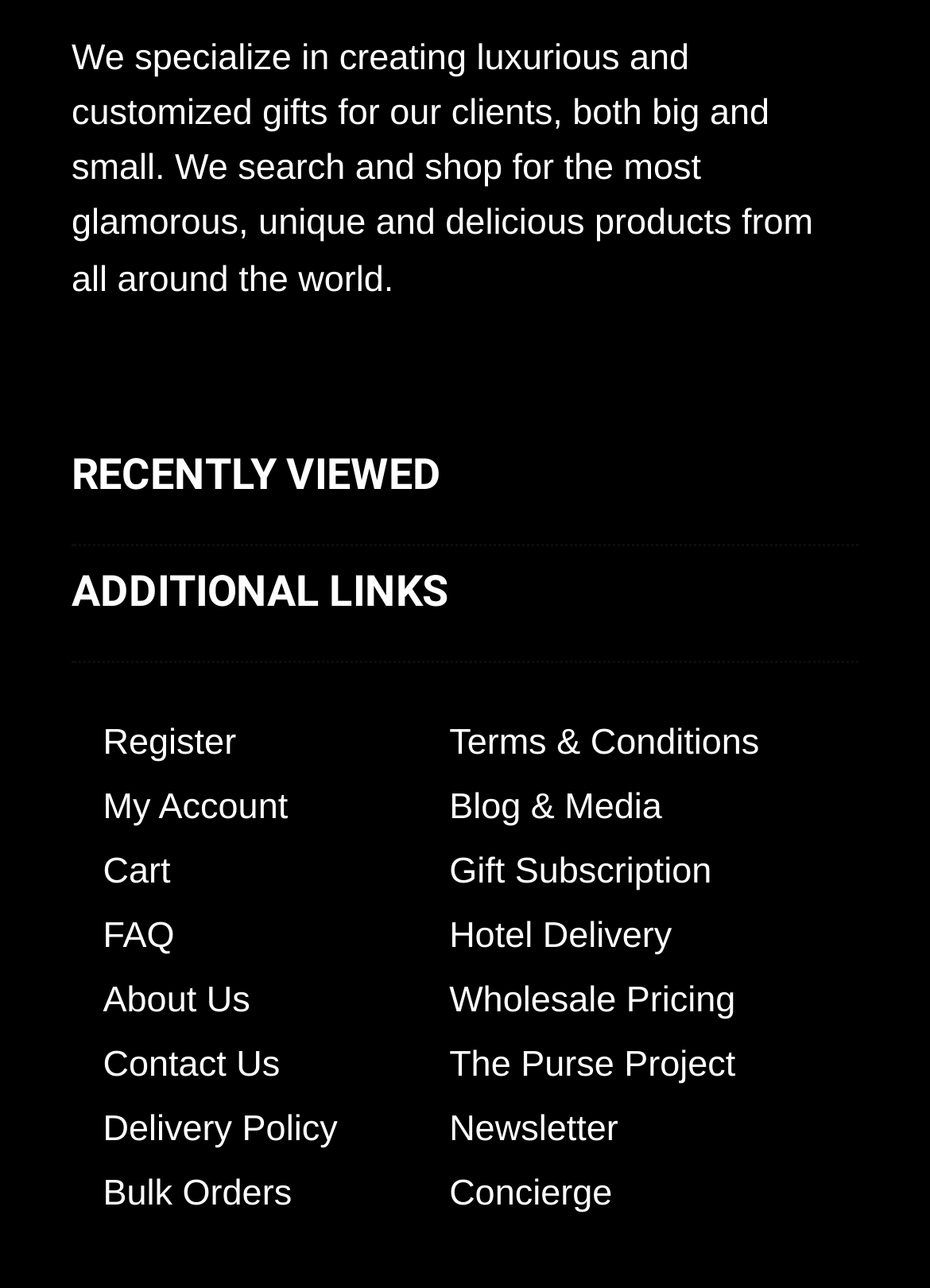Based on the element description Newsletter, identify the bounding box coordinates for the UI element. The coordinates should be in the format (top-left x, top-left y, bottom-right x, bottom-right y) and within the 0 to 1 range.

[0.483, 0.861, 0.665, 0.893]